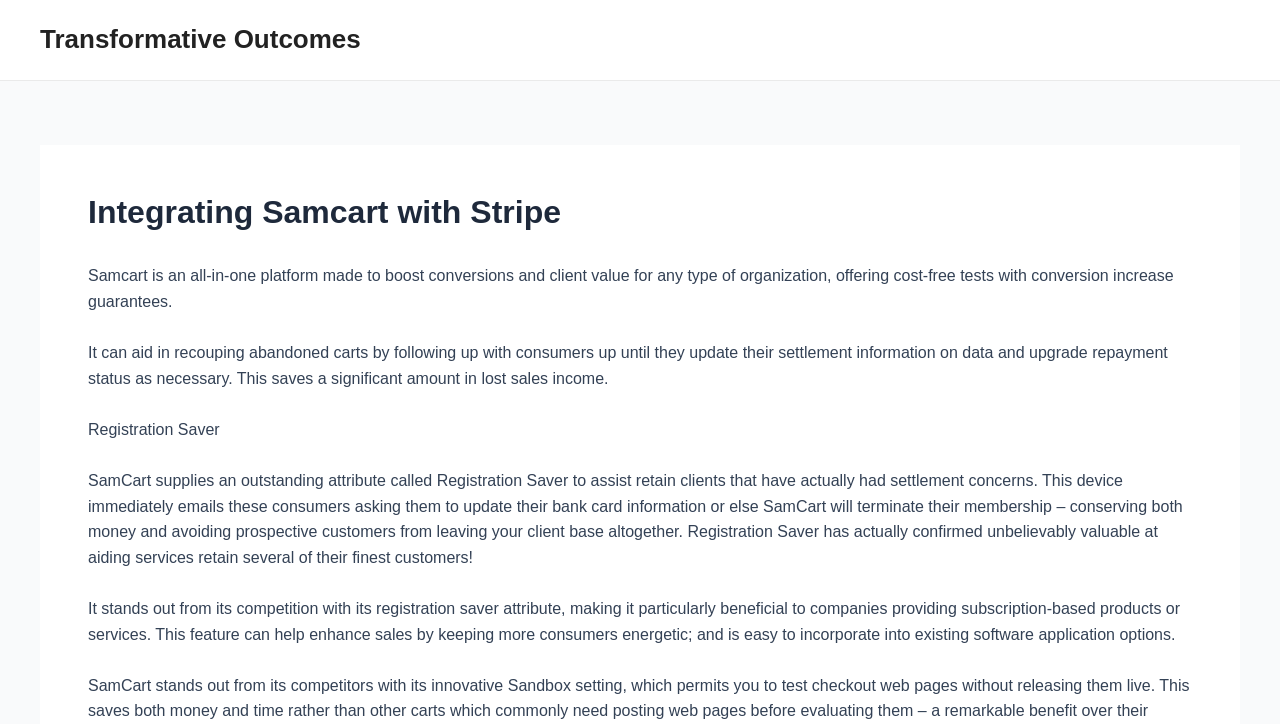Provide the bounding box coordinates, formatted as (top-left x, top-left y, bottom-right x, bottom-right y), with all values being floating point numbers between 0 and 1. Identify the bounding box of the UI element that matches the description: Transformative Outcomes

[0.031, 0.034, 0.282, 0.075]